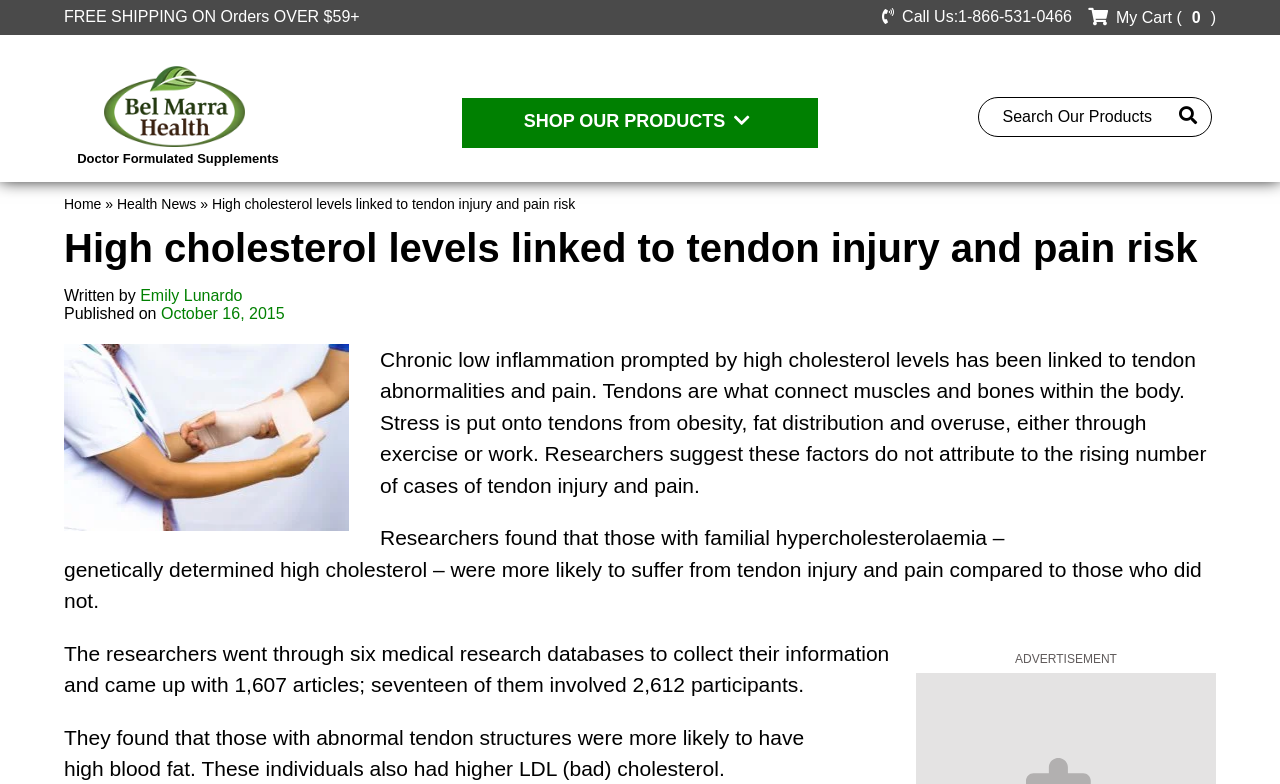Look at the image and answer the question in detail:
What is the condition that increases the risk of tendon injury and pain?

According to the article, researchers found that people with familial hypercholesterolaemia, a genetically determined high cholesterol condition, are more likely to suffer from tendon injury and pain.